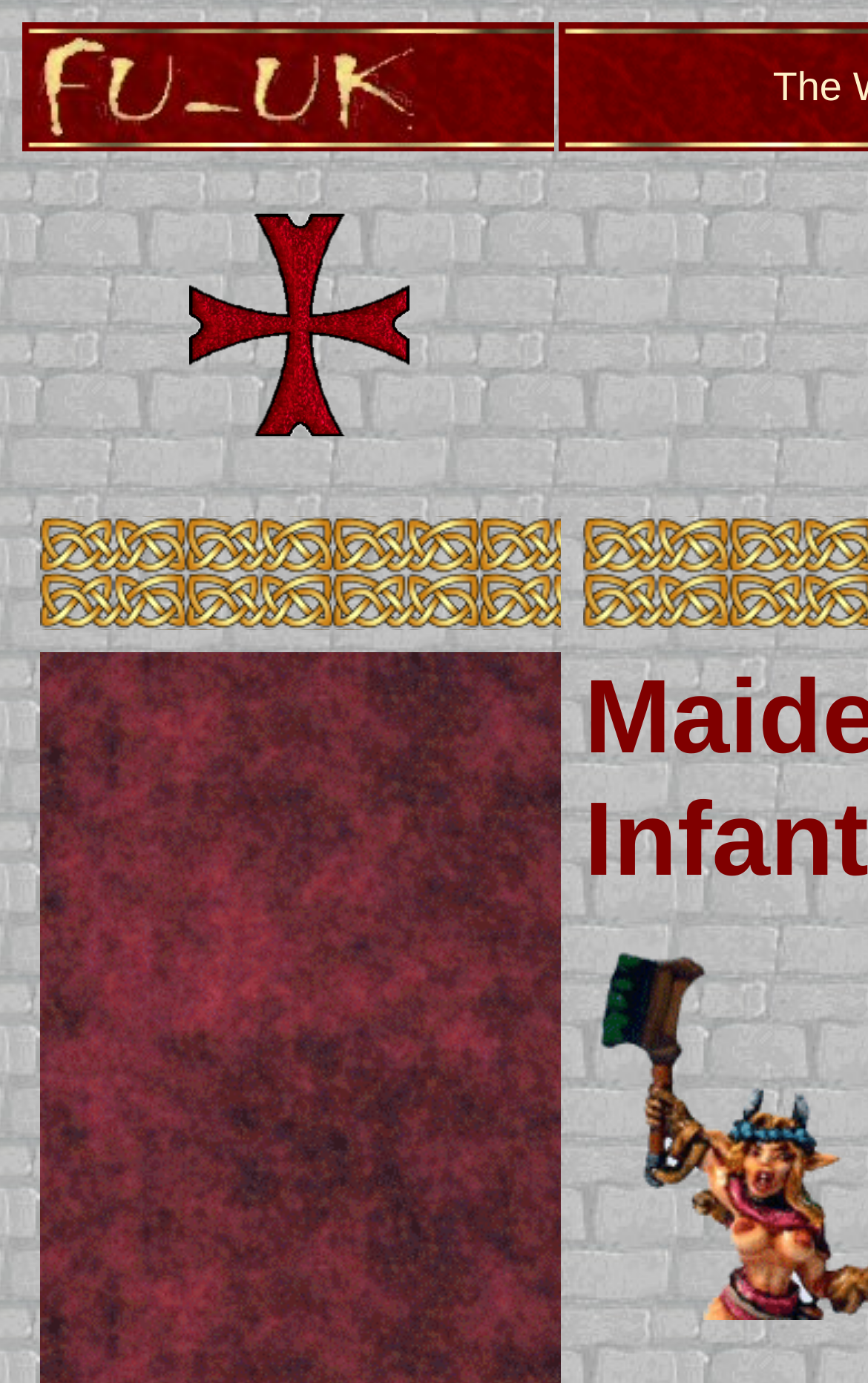Determine the bounding box coordinates for the UI element with the following description: "alt="Frothers Unite! UK Main Page"". The coordinates should be four float numbers between 0 and 1, represented as [left, top, right, bottom].

[0.028, 0.081, 0.503, 0.109]